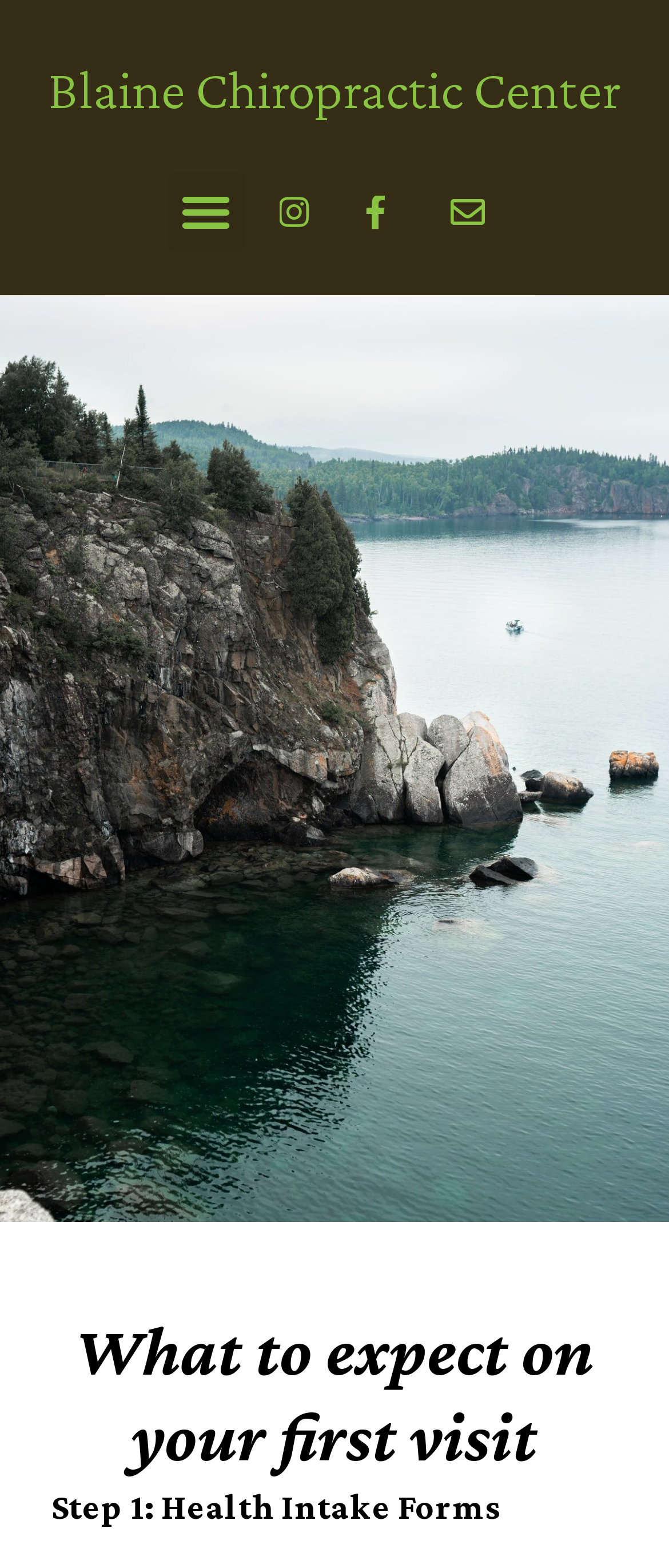Please answer the following question using a single word or phrase: 
How many links are there in the top navigation?

3